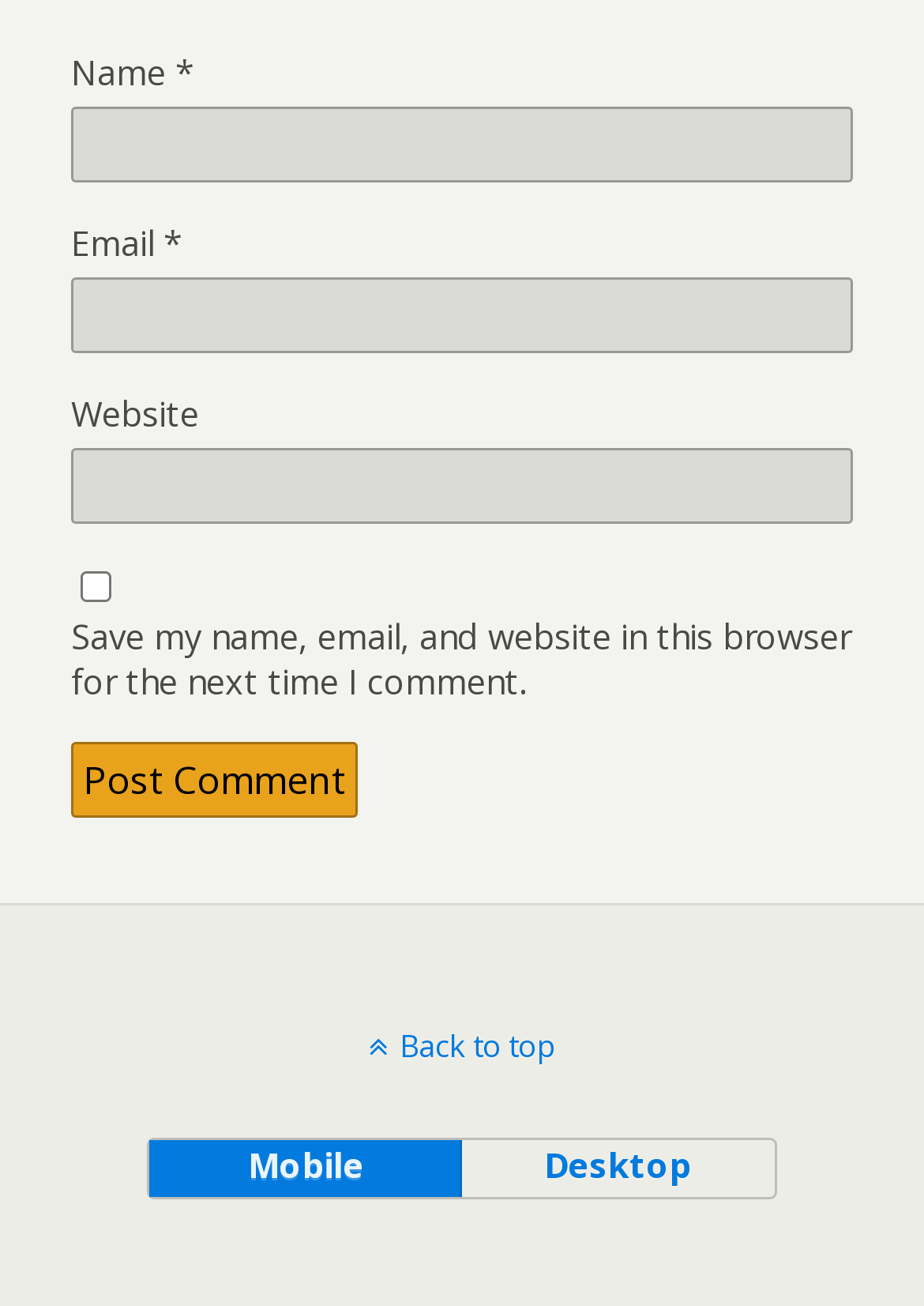Give a concise answer of one word or phrase to the question: 
How many buttons are there at the bottom?

3